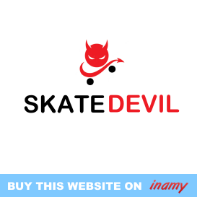Answer the following query concisely with a single word or phrase:
What is the color of the banner at the bottom of the image?

blue